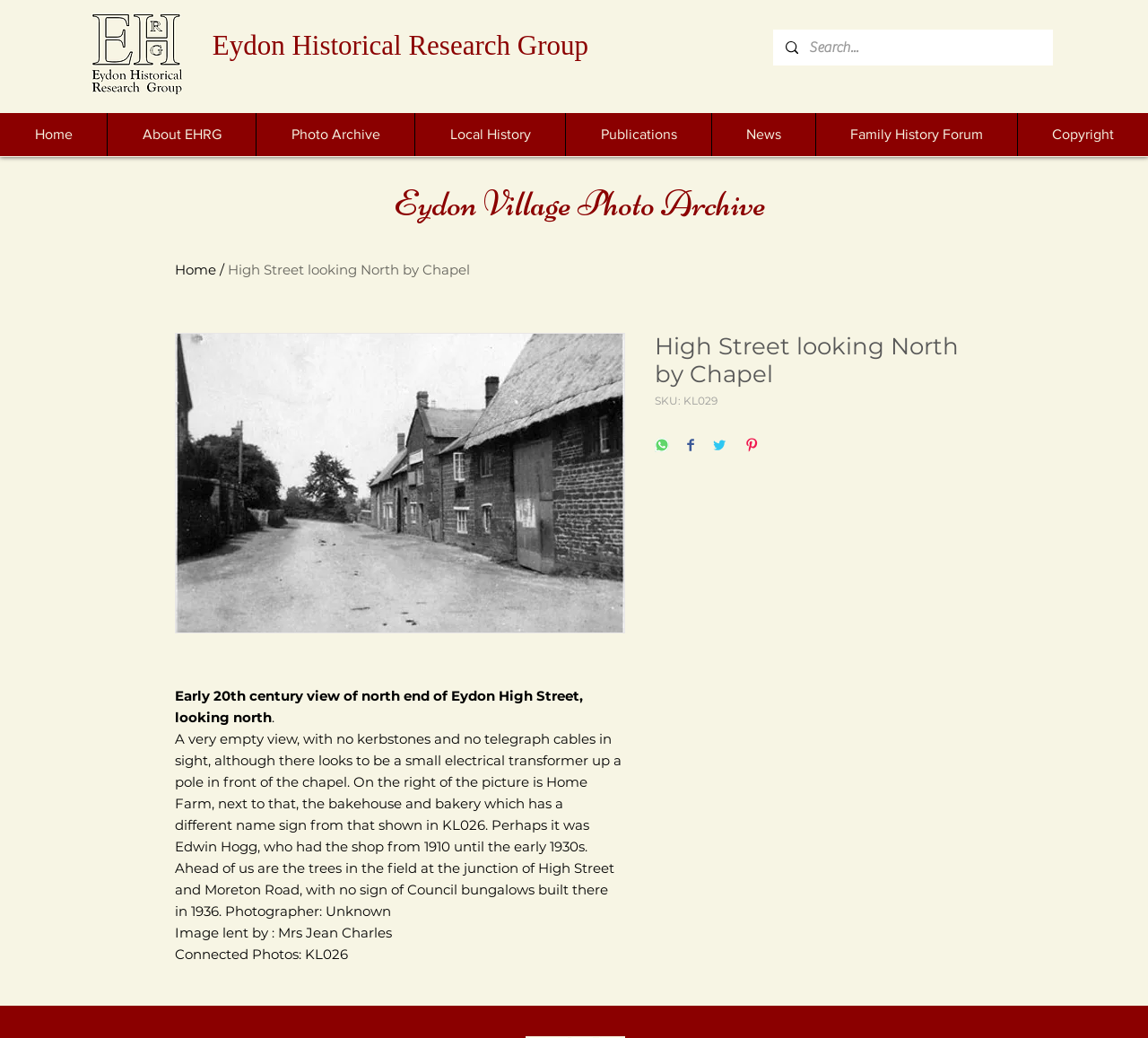What is the name of the farm on the right side of the picture?
Provide a detailed and well-explained answer to the question.

The answer can be found in the text description of the image, which states 'On the right of the picture is Home Farm, next to that, the bakehouse and bakery...'. The farm name is mentioned as 'Home Farm'.